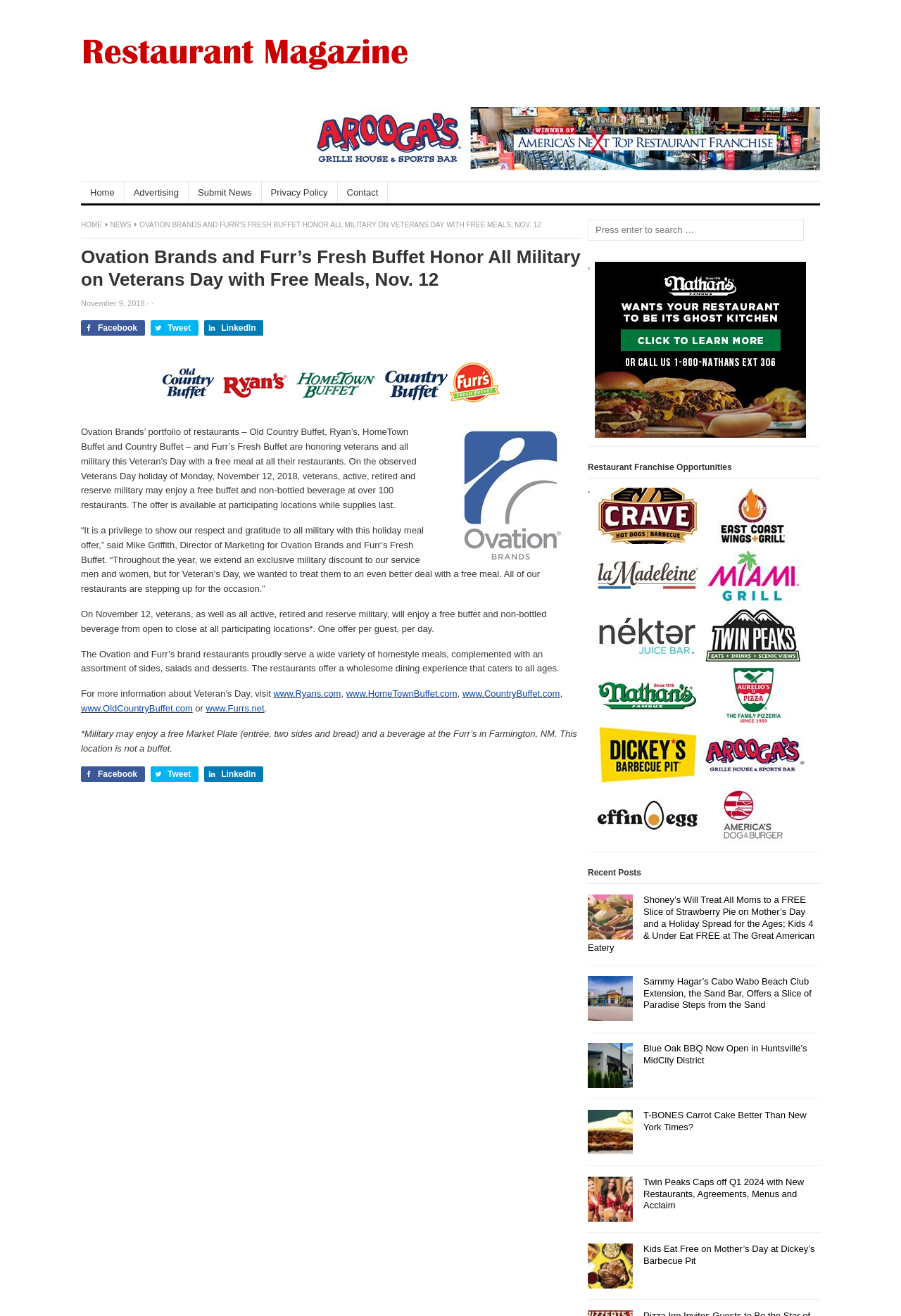Kindly determine the bounding box coordinates for the area that needs to be clicked to execute this instruction: "Read more about Veteran’s Day".

[0.303, 0.523, 0.378, 0.531]